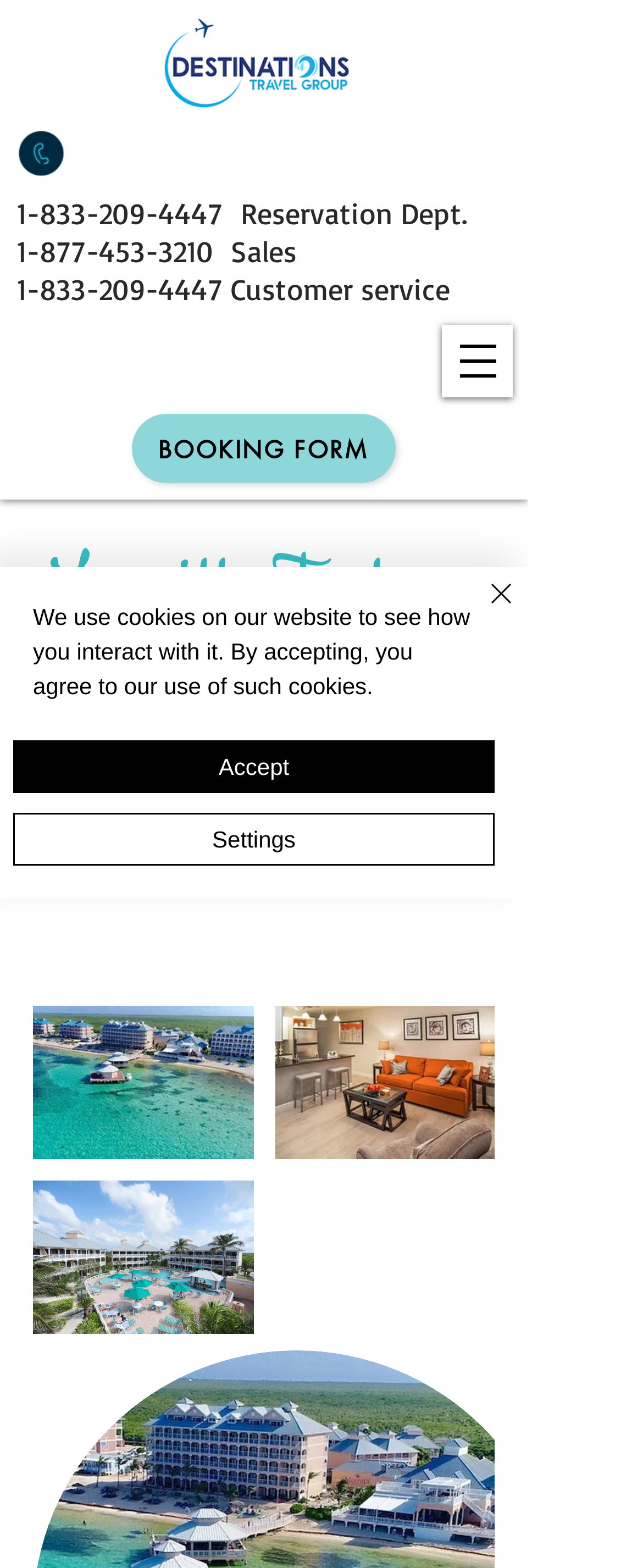Summarize the webpage with a detailed and informative caption.

The webpage is about the Cayman Islands and Ultimate Vacation Stays, specifically featuring the Morritts Tortuga Club Resort. At the top left, there is a small image, and next to it, a link to the DTGLOGO. Below this, there is a heading with three phone numbers, including a reservation department, sales, and customer service number, with a link to the customer service number.

To the right of the phone numbers, there is a button to open the navigation menu. Above the main content, there is a link to a booking form. The main content is divided into two sections. On the left, there is a paginated grid gallery with three images, showcasing different scenes of the resort, such as a pool and a living area. Each image has a caption, but the text is not provided.

On the right side of the gallery, there is a heading with the location "East End, Cayman Islands". Below the gallery, there is a static text indicating that it is the first of one page. There is also a button for quick actions.

At the top right, there is an alert message about the use of cookies on the website, with buttons to accept, settings, and close the message. The close button has an image of a close icon.